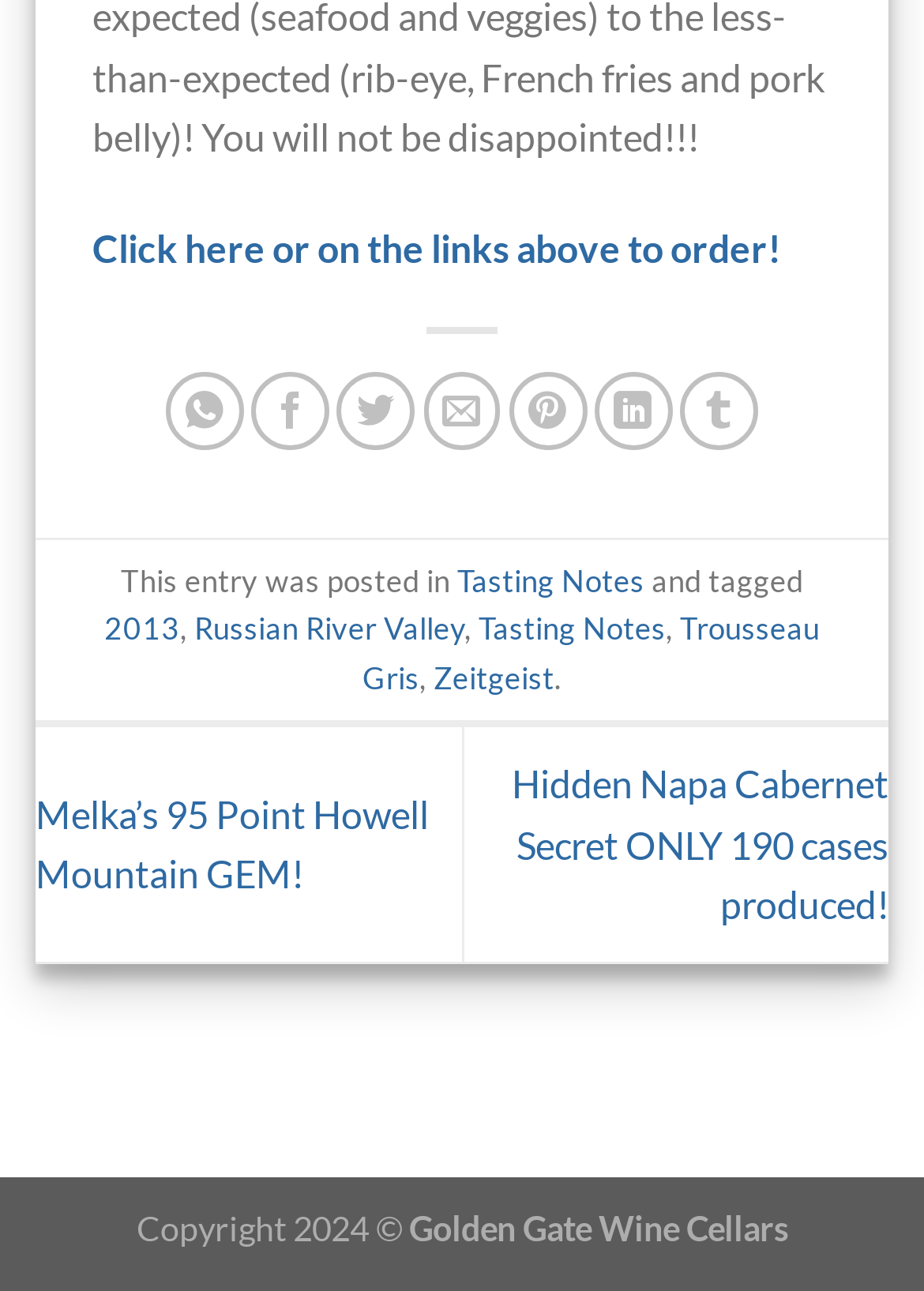Given the element description "Trousseau Gris", identify the bounding box of the corresponding UI element.

[0.392, 0.472, 0.887, 0.539]